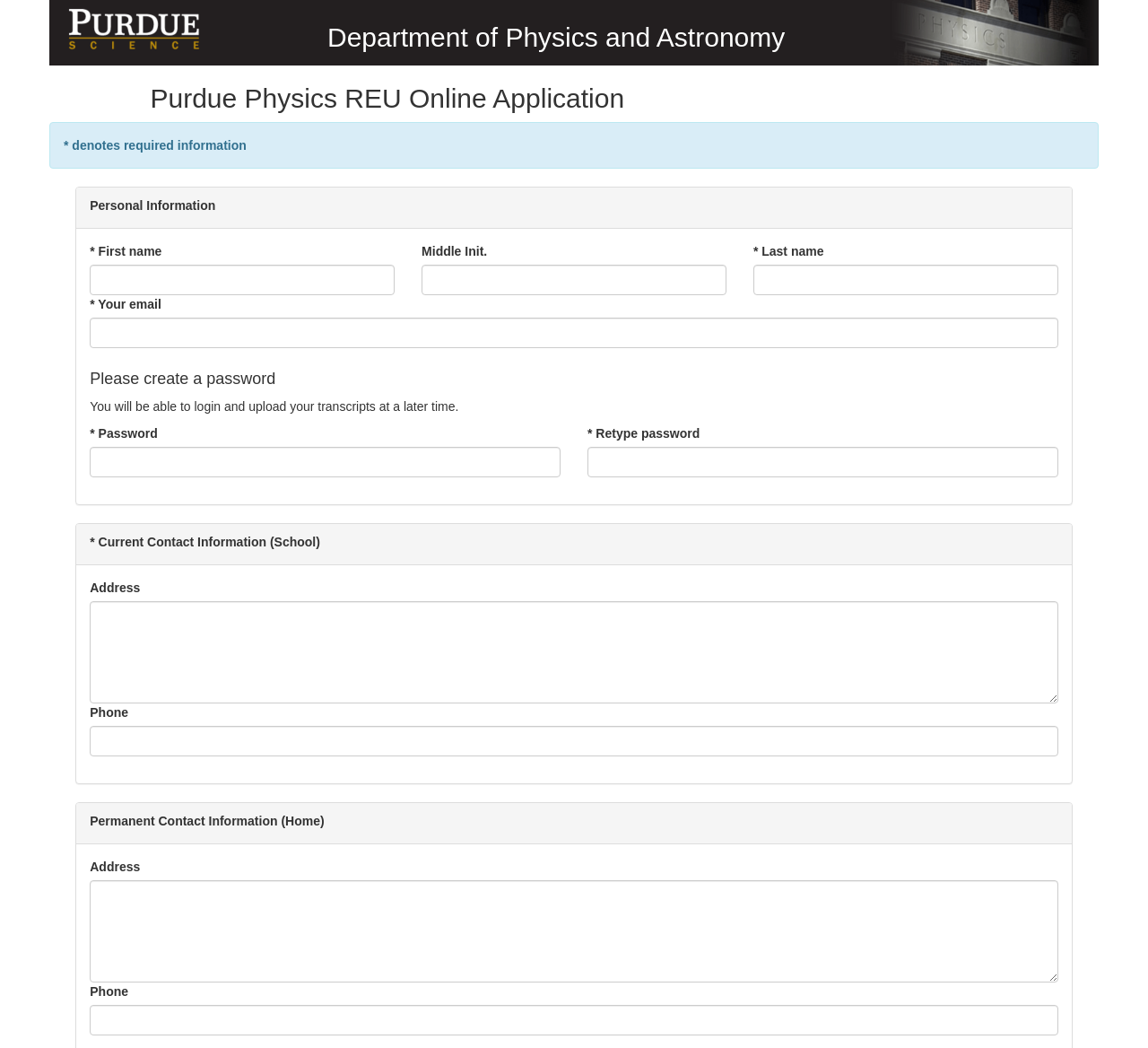Provide the bounding box coordinates for the area that should be clicked to complete the instruction: "Create a password".

[0.078, 0.354, 0.922, 0.371]